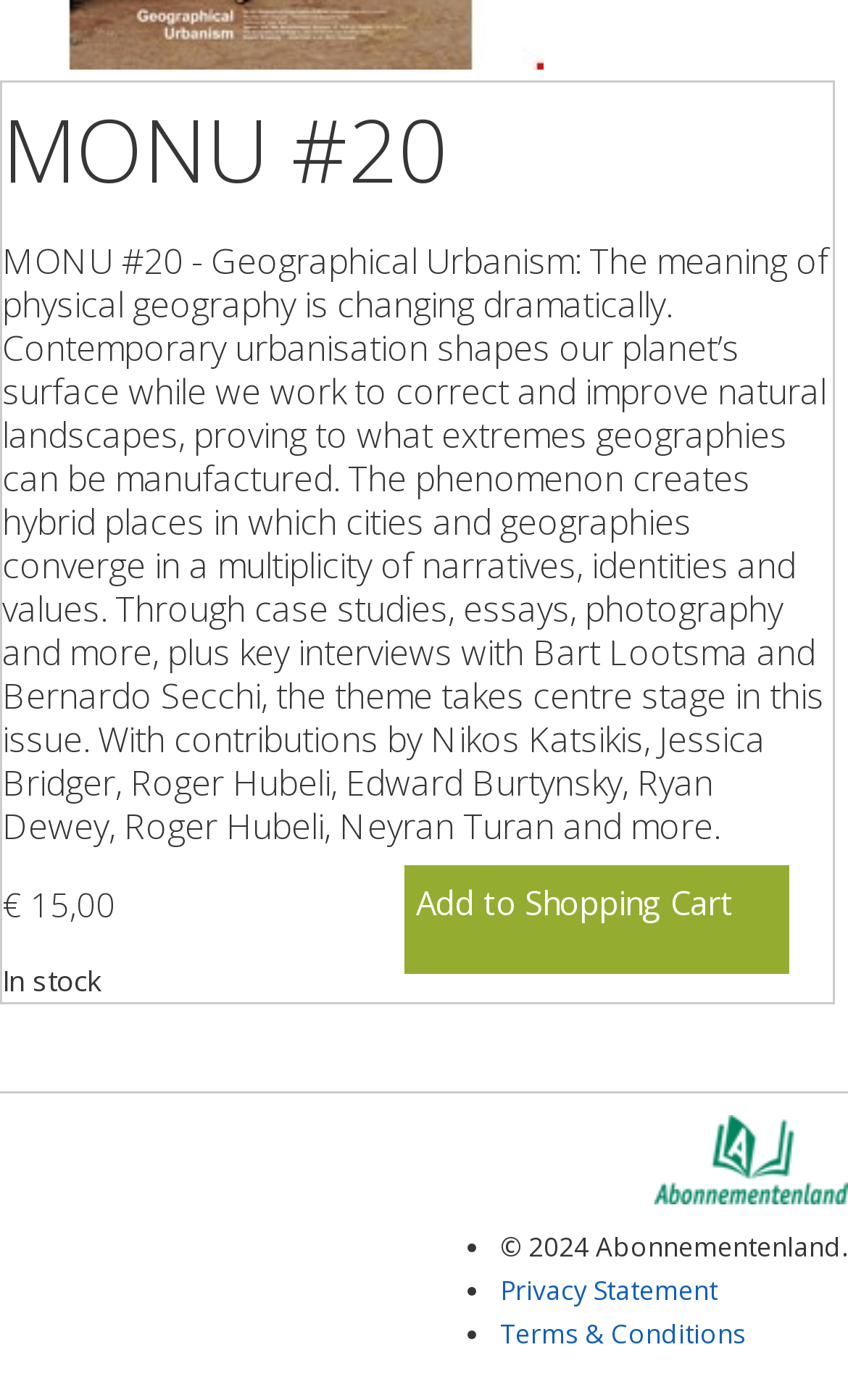Using the provided element description "Add to Shopping Cart", determine the bounding box coordinates of the UI element.

[0.477, 0.618, 0.931, 0.695]